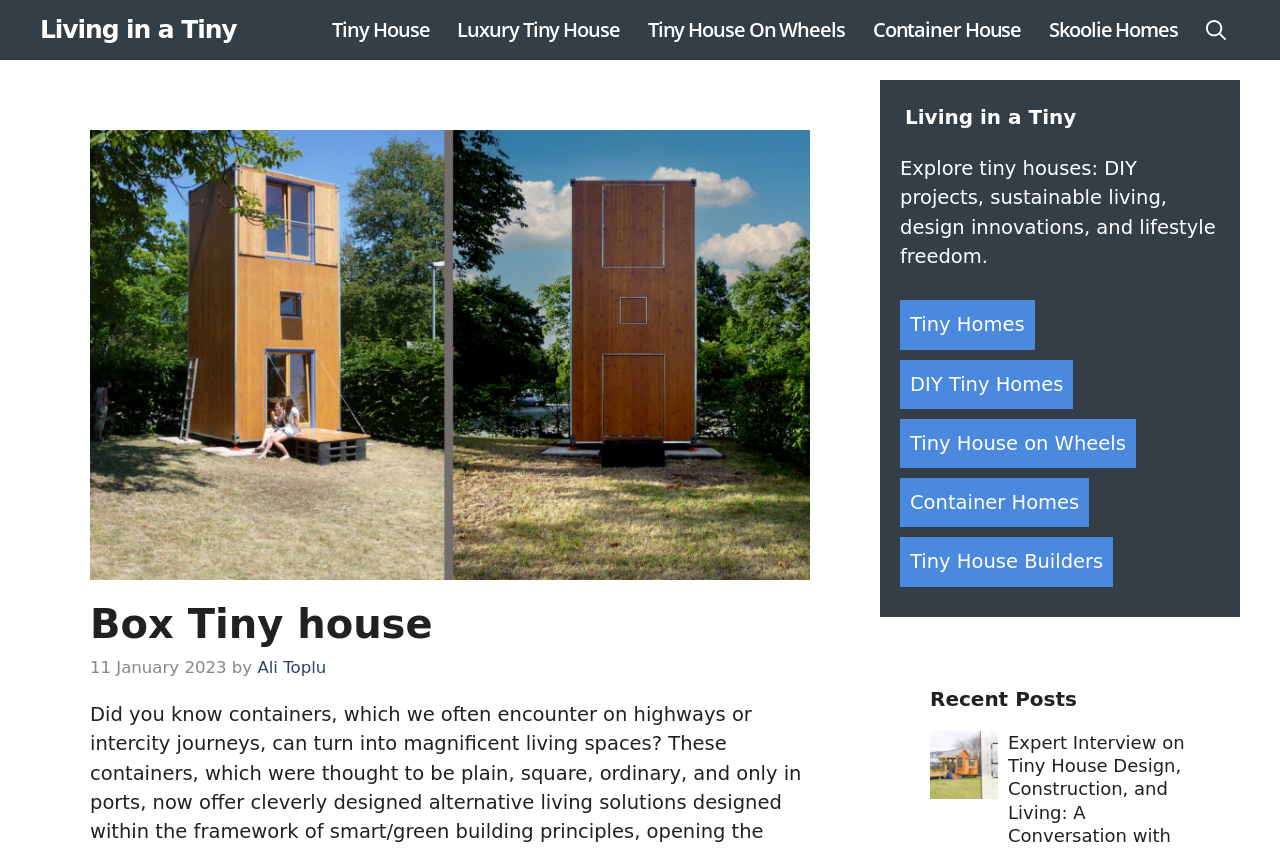What is the primary navigation menu?
Using the visual information from the image, give a one-word or short-phrase answer.

Primary